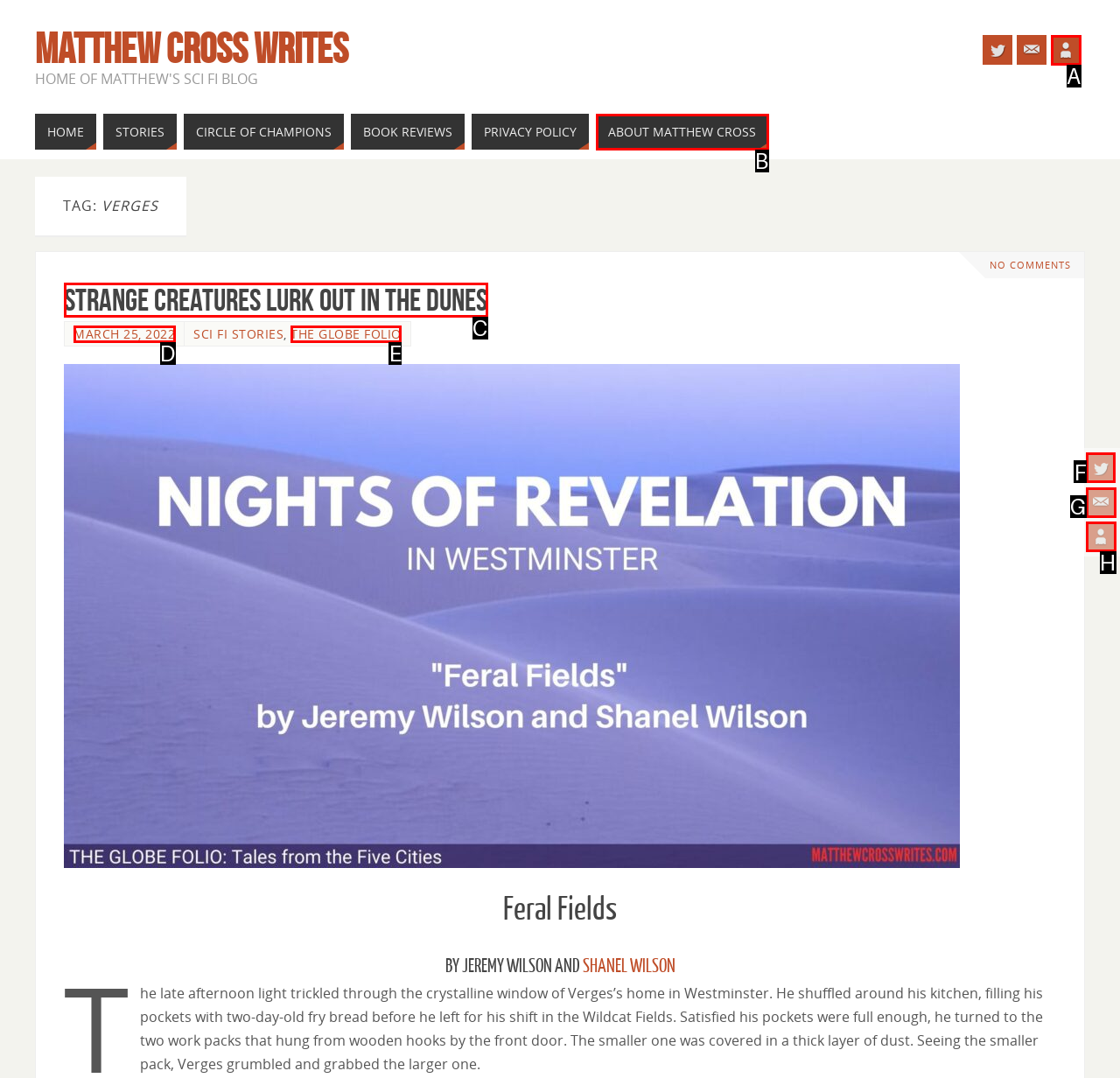Tell me which one HTML element I should click to complete the following task: go to Twitter Answer with the option's letter from the given choices directly.

F